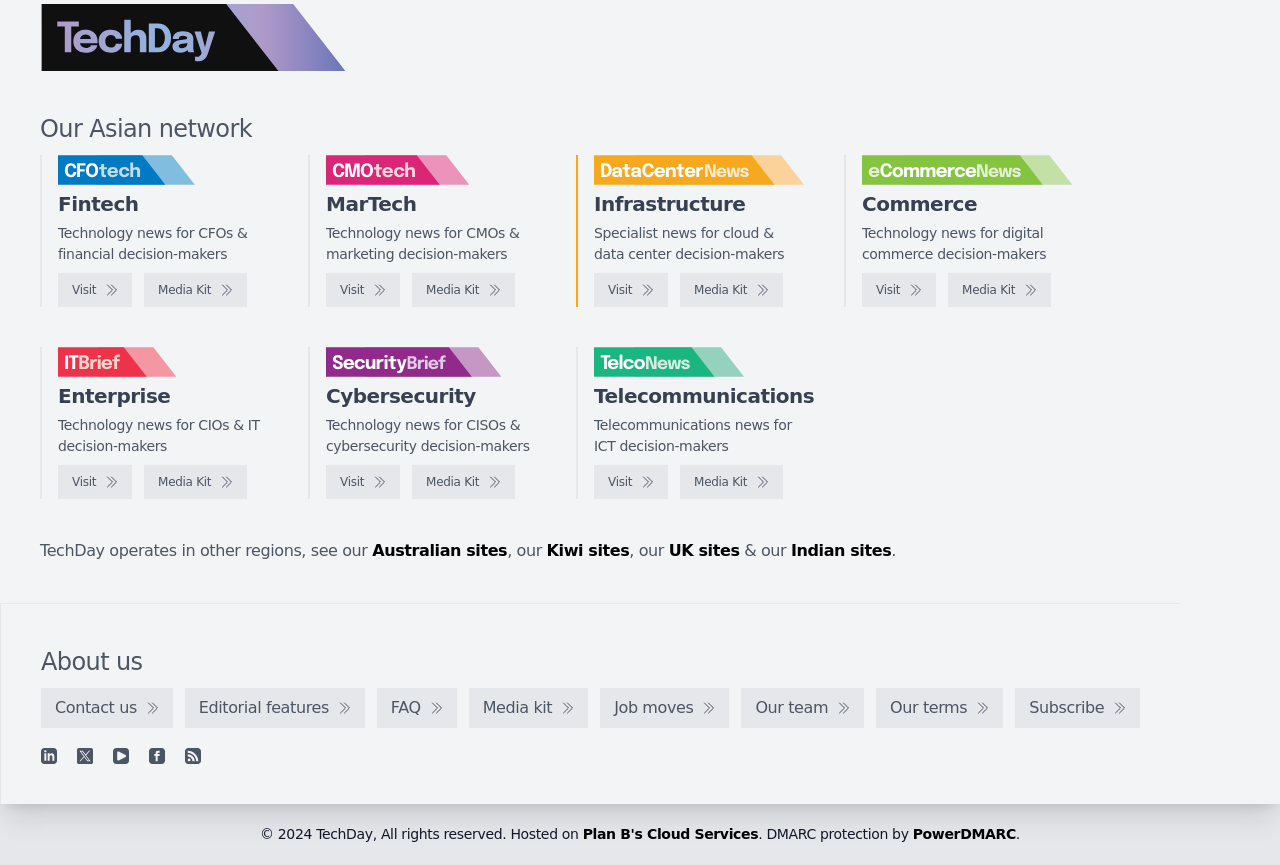What is the name of the first logo on the webpage?
Offer a detailed and exhaustive answer to the question.

The first logo on the webpage is located at the top-left corner, and it is an image with the text 'TechDay logo'.